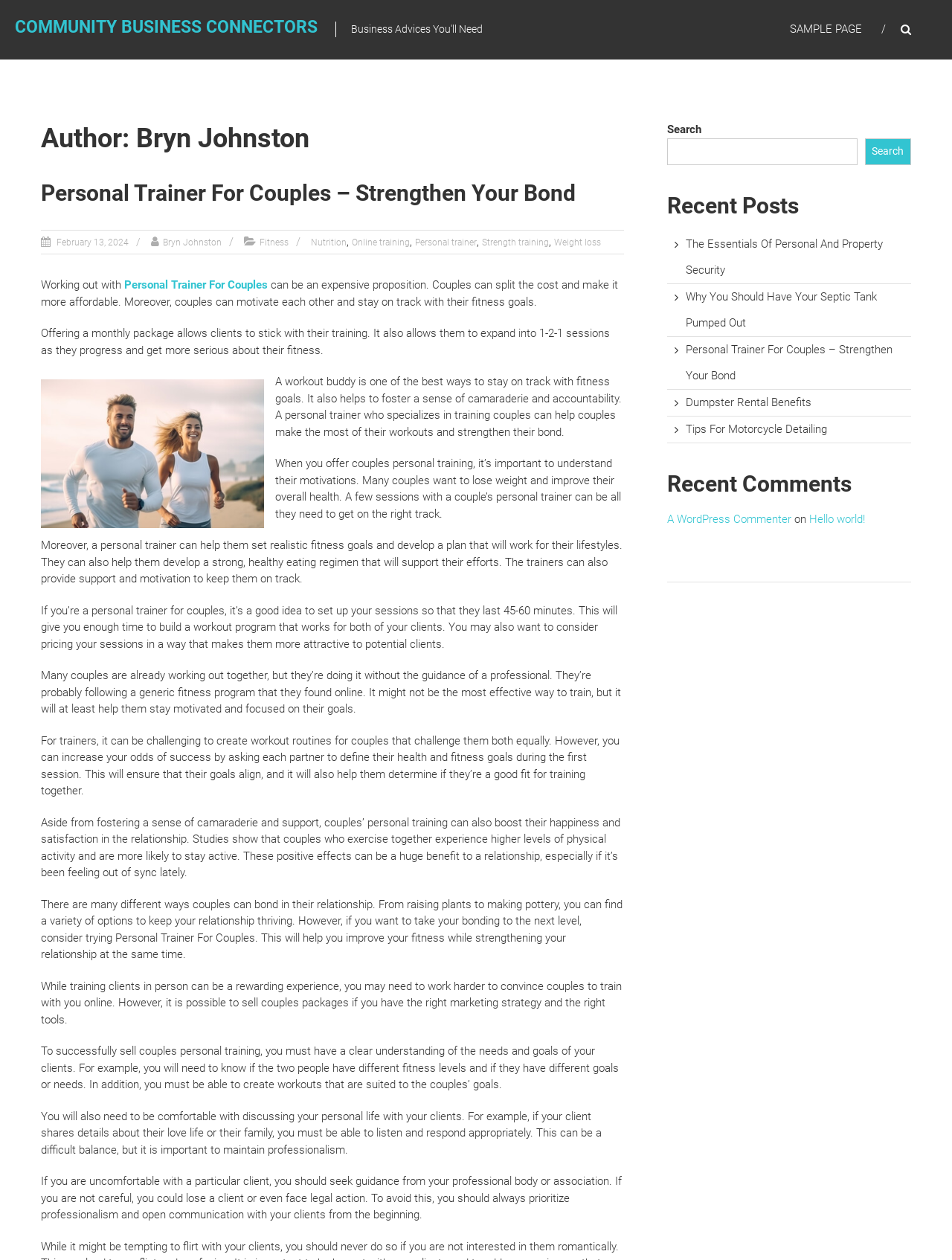Provide a brief response to the question using a single word or phrase: 
What is the main topic of this webpage?

Personal training for couples